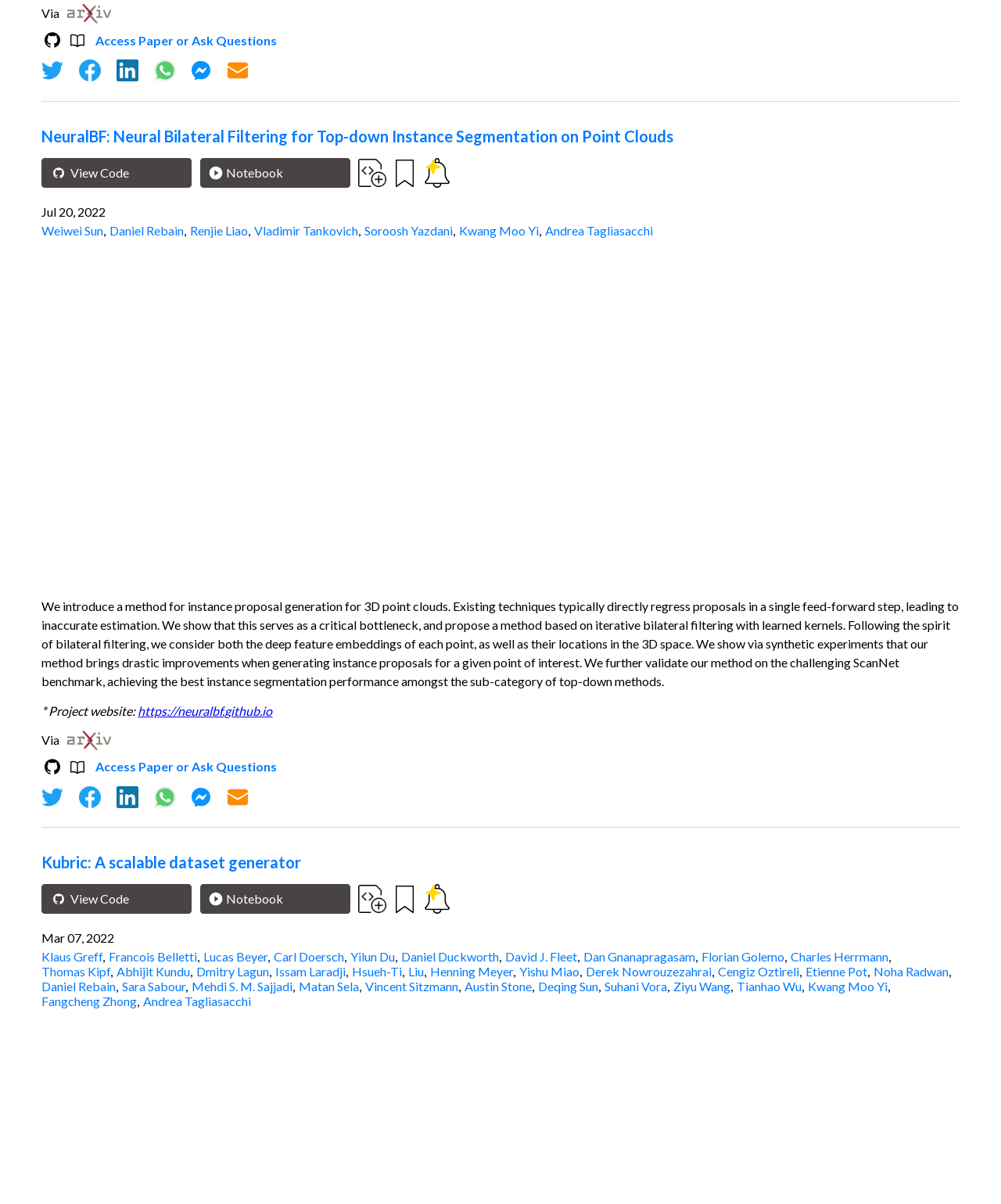What is the project website of NeuralBF?
Based on the content of the image, thoroughly explain and answer the question.

I found the project website of NeuralBF by looking at the link element with the text 'https://neuralbf.github.io'.